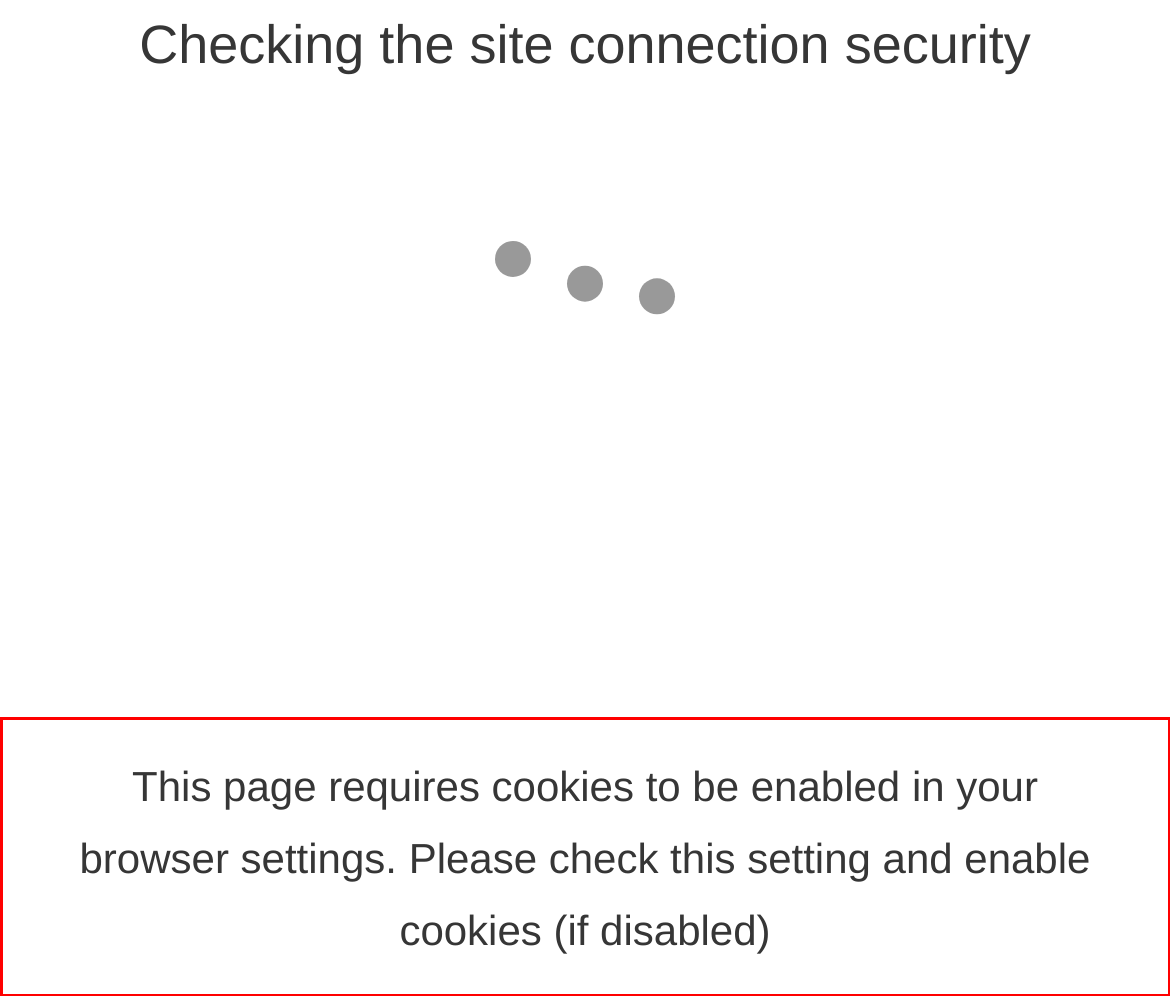Using OCR, extract the text content found within the red bounding box in the given webpage screenshot.

This page requires cookies to be enabled in your browser settings. Please check this setting and enable cookies (if disabled)